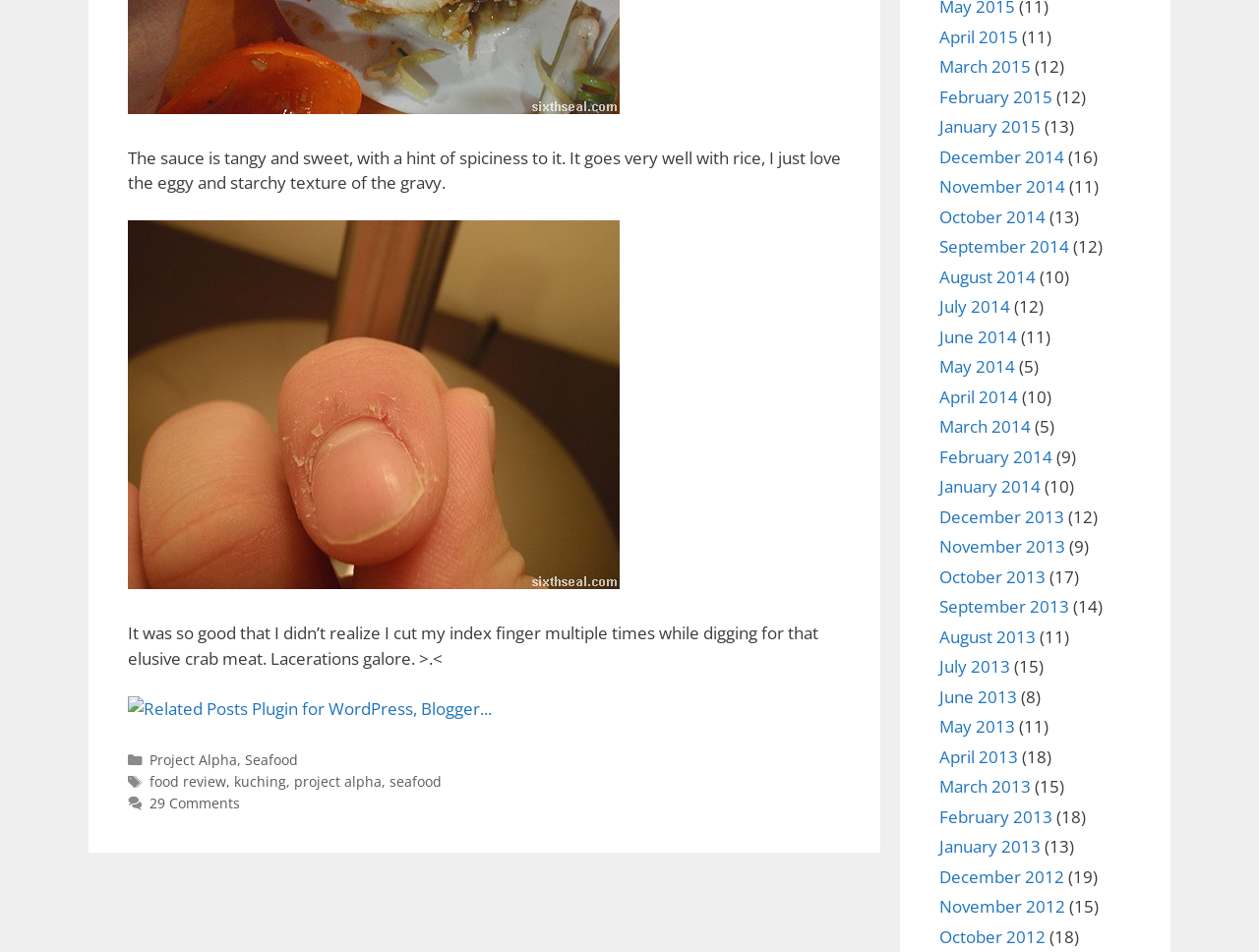Please find the bounding box coordinates of the element's region to be clicked to carry out this instruction: "Click the 'food review' link".

[0.118, 0.811, 0.179, 0.831]